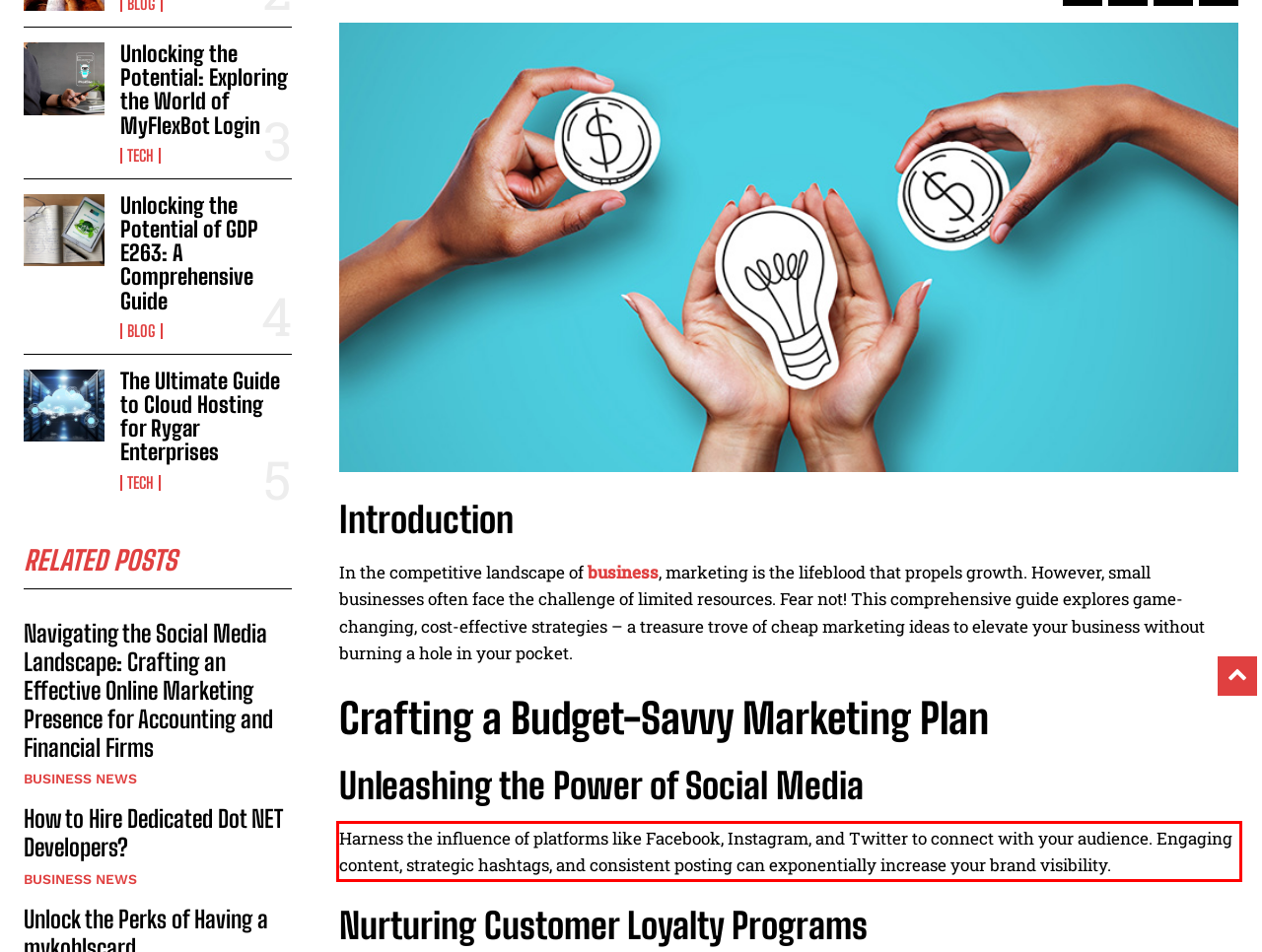You have a webpage screenshot with a red rectangle surrounding a UI element. Extract the text content from within this red bounding box.

Harness the influence of platforms like Facebook, Instagram, and Twitter to connect with your audience. Engaging content, strategic hashtags, and consistent posting can exponentially increase your brand visibility.